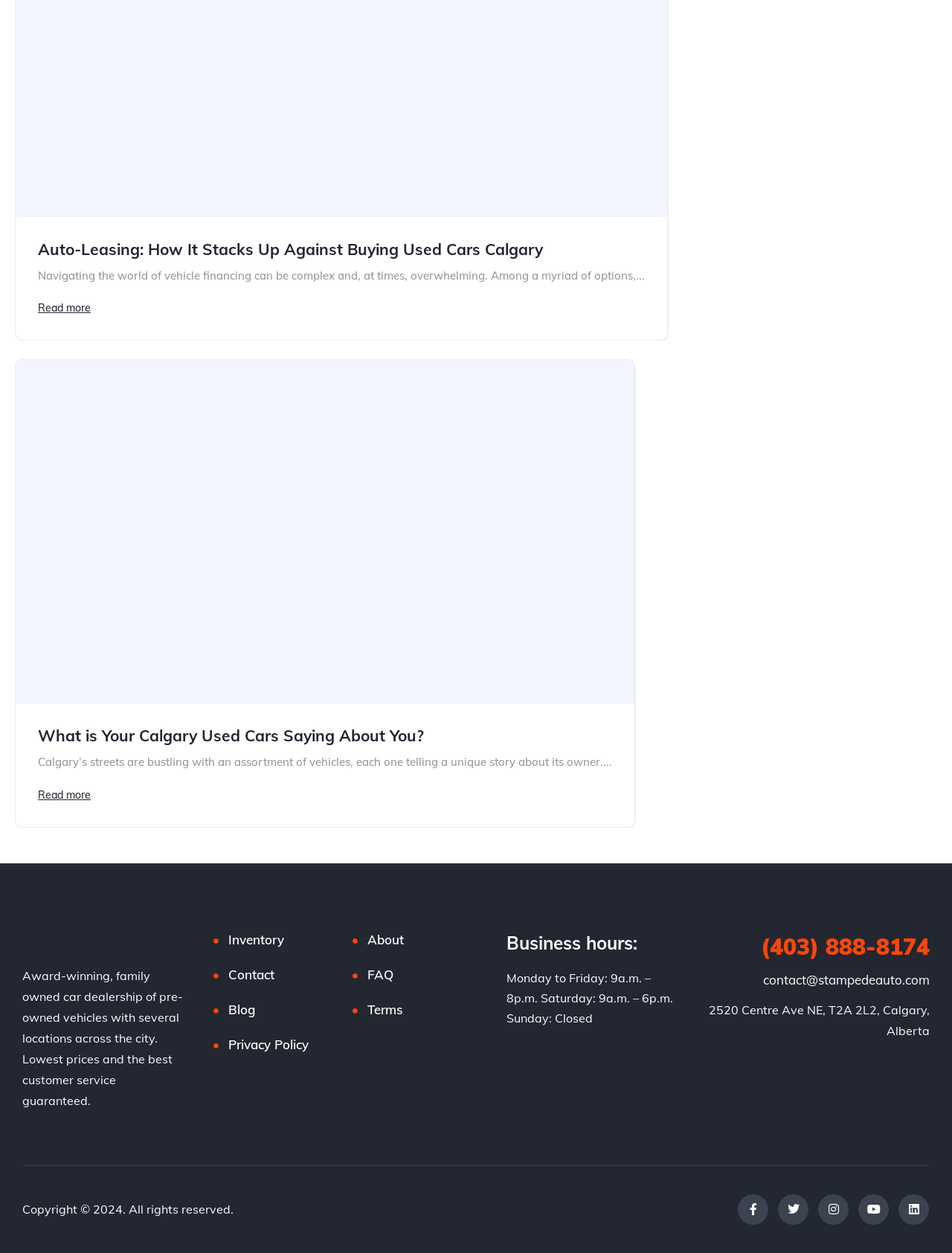Could you highlight the region that needs to be clicked to execute the instruction: "View the business hours"?

[0.532, 0.745, 0.712, 0.761]